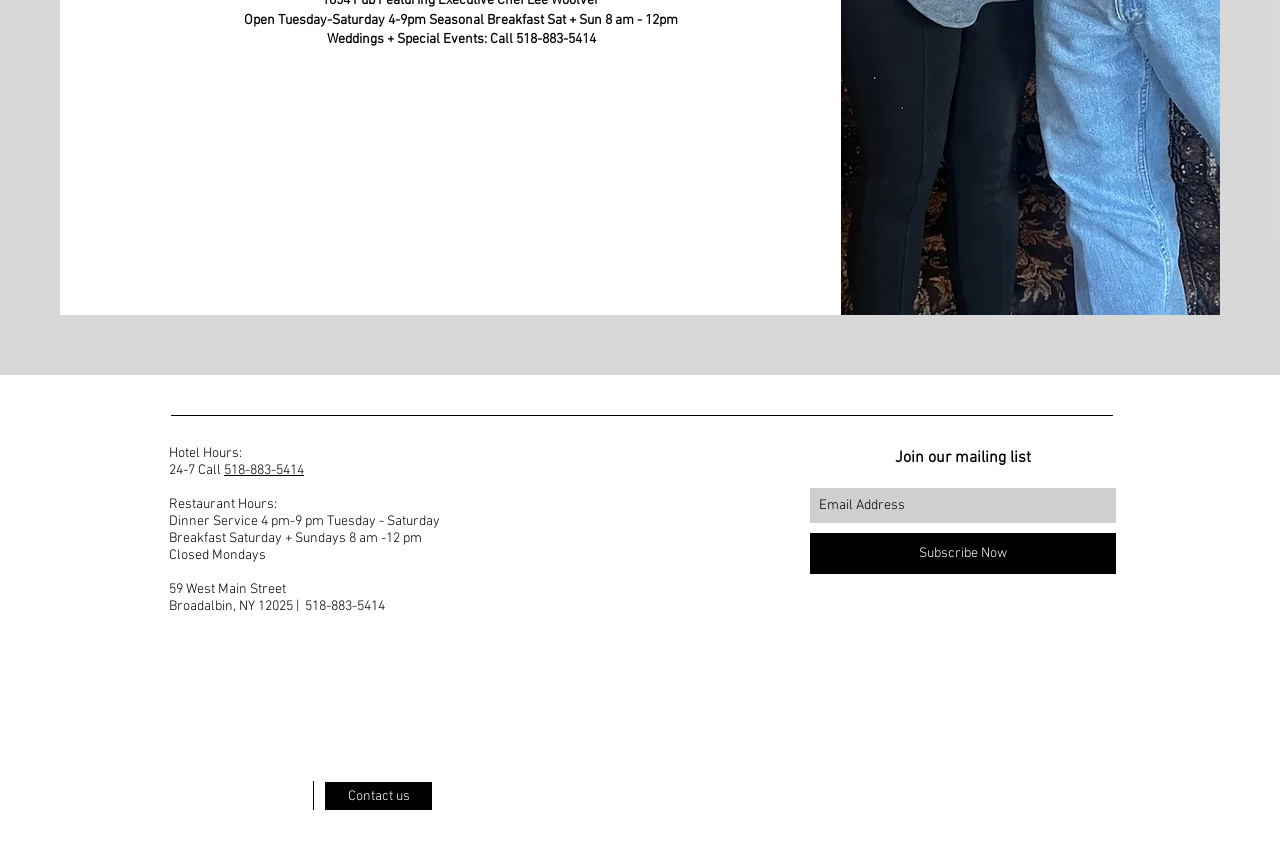What is the address of the restaurant?
Examine the webpage screenshot and provide an in-depth answer to the question.

I found the answer by looking at the text '59 West Main Street' which is part of the address, and the corresponding text 'Broadalbin, NY 12025' which completes the address.